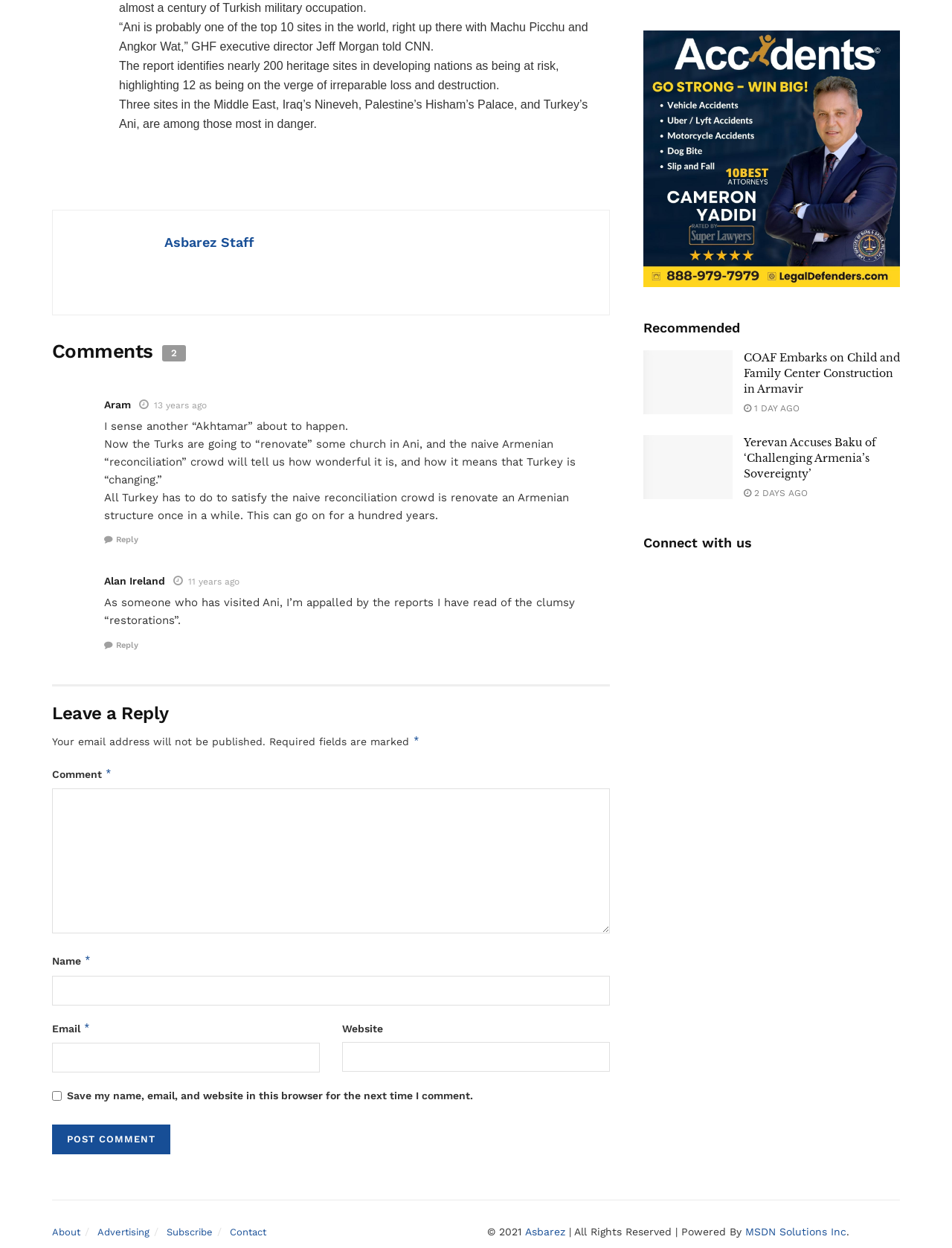Predict the bounding box of the UI element based on this description: "Pet".

None